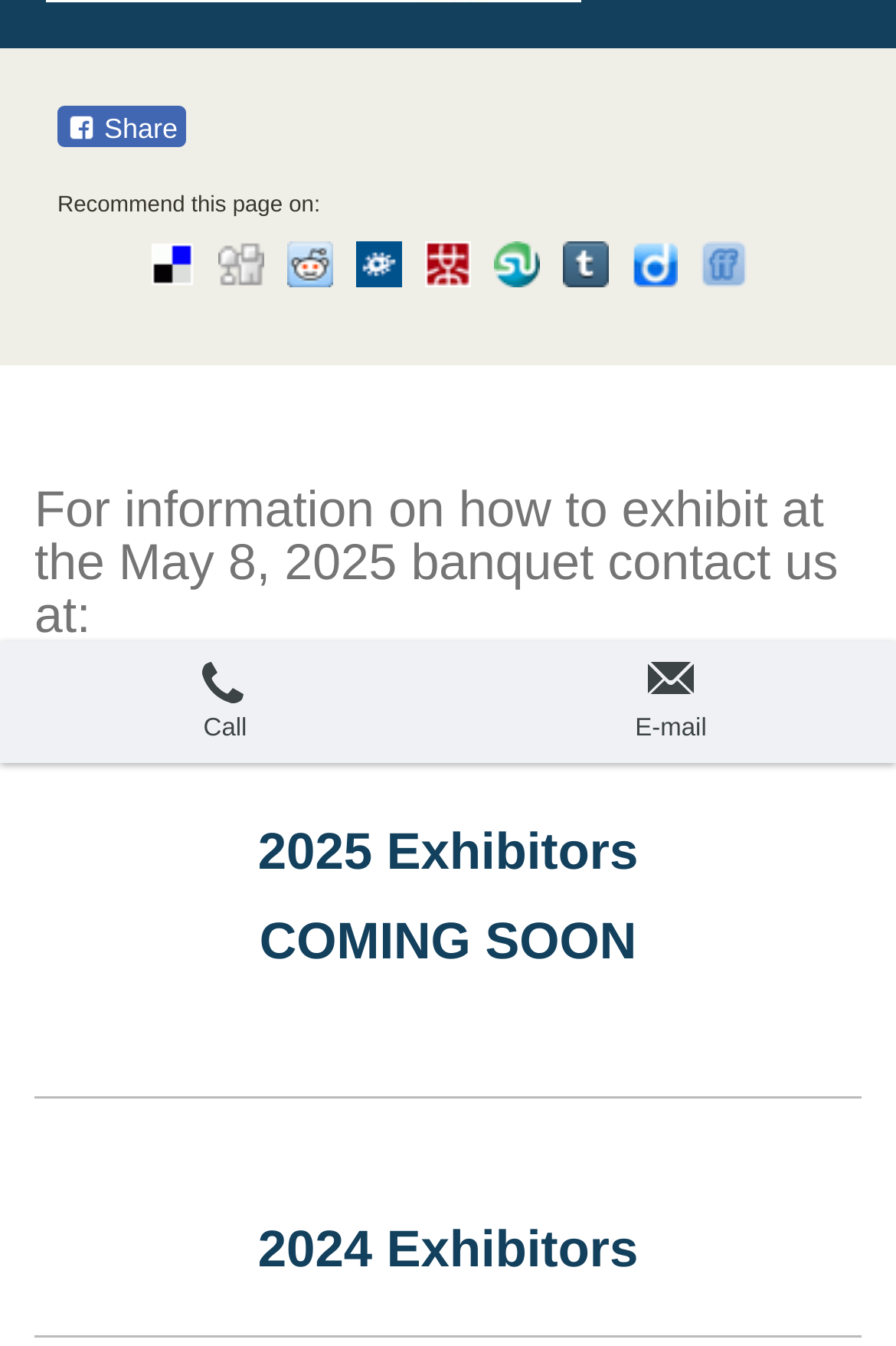Locate the bounding box of the user interface element based on this description: "title="Folkd"".

[0.397, 0.179, 0.449, 0.213]